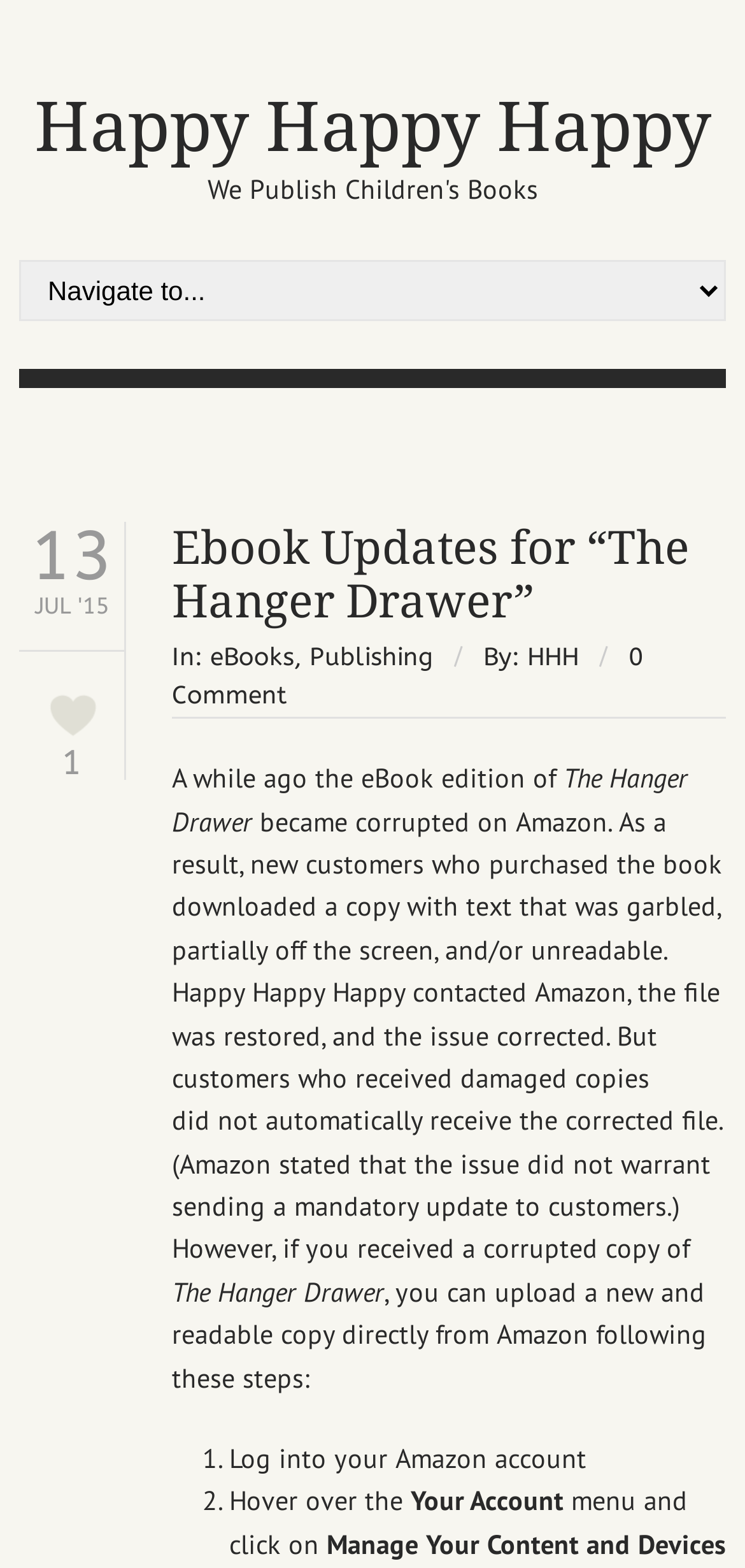How many steps are there to upload a new ebook copy?
Answer the question with detailed information derived from the image.

There are 2 steps to upload a new ebook copy, which are described in the list elements with bounding box coordinates [0.272, 0.917, 0.308, 0.944] and [0.272, 0.944, 0.308, 0.971] respectively.